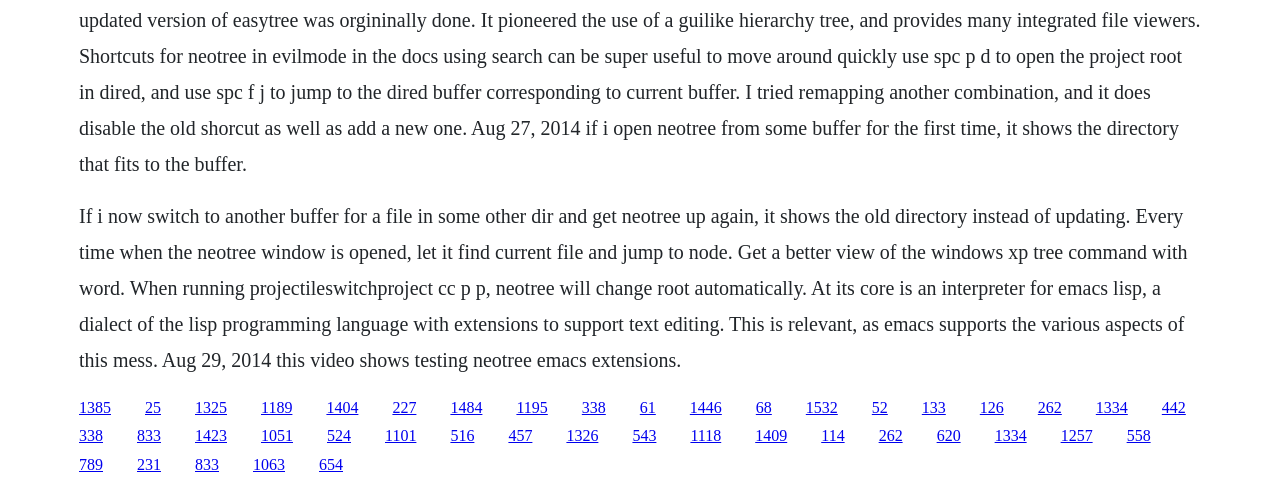Reply to the question below using a single word or brief phrase:
How many links are present on the webpage?

40